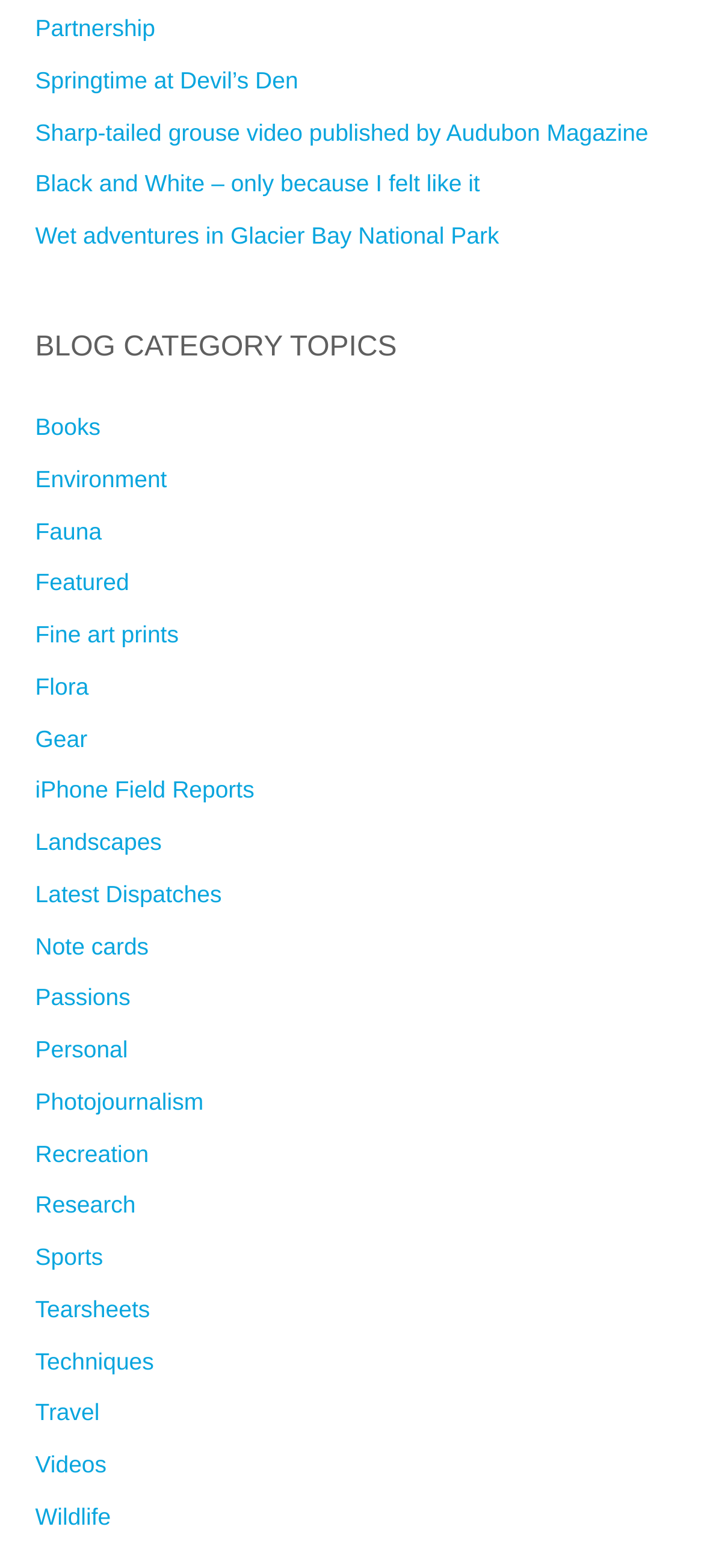Look at the image and give a detailed response to the following question: What is the first blog category topic?

The first blog category topic is 'Books' which is located at the top of the list of categories, indicated by the bounding box coordinates [0.05, 0.264, 0.143, 0.281]